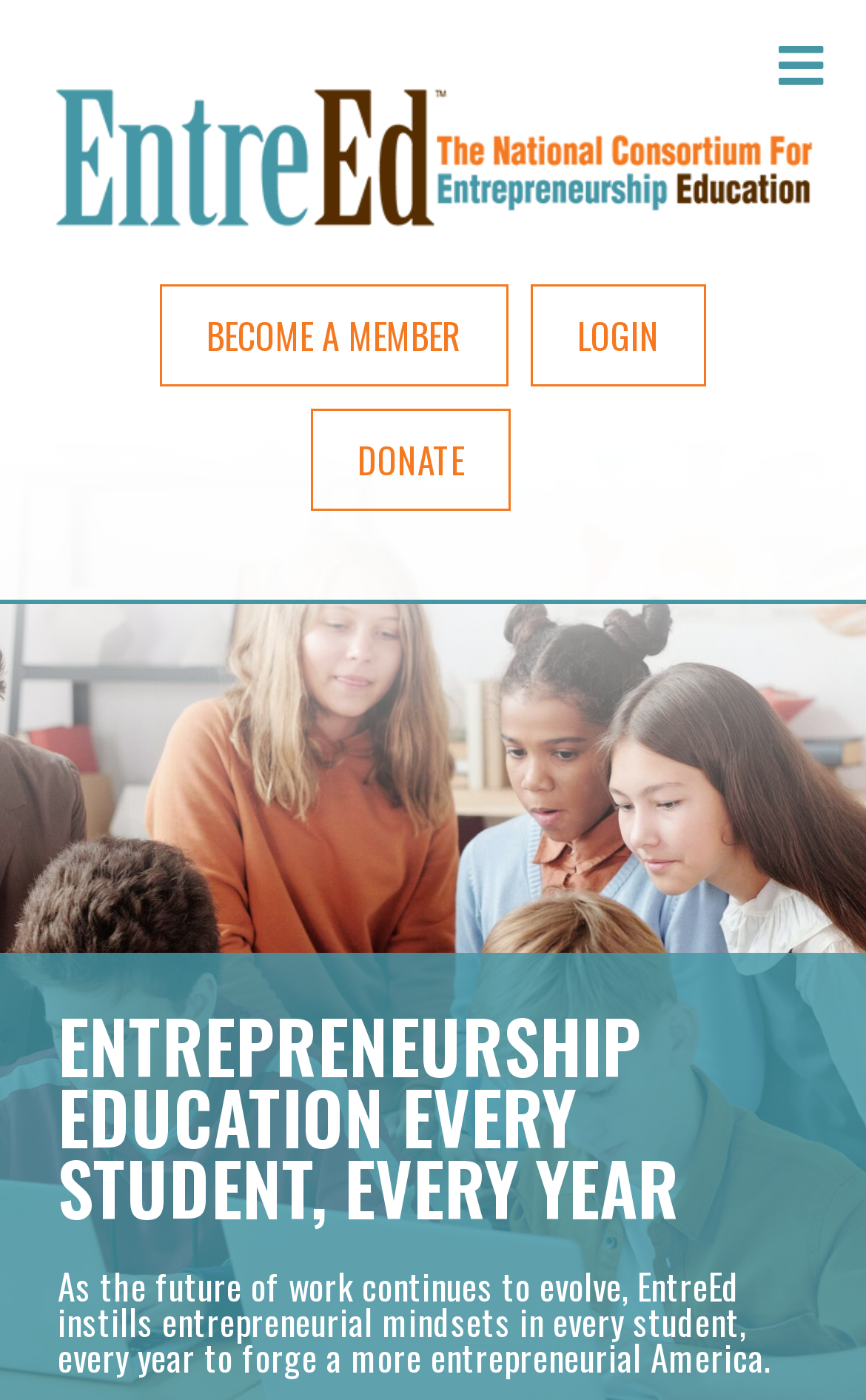Answer the question in a single word or phrase:
How many links are in the top section?

3